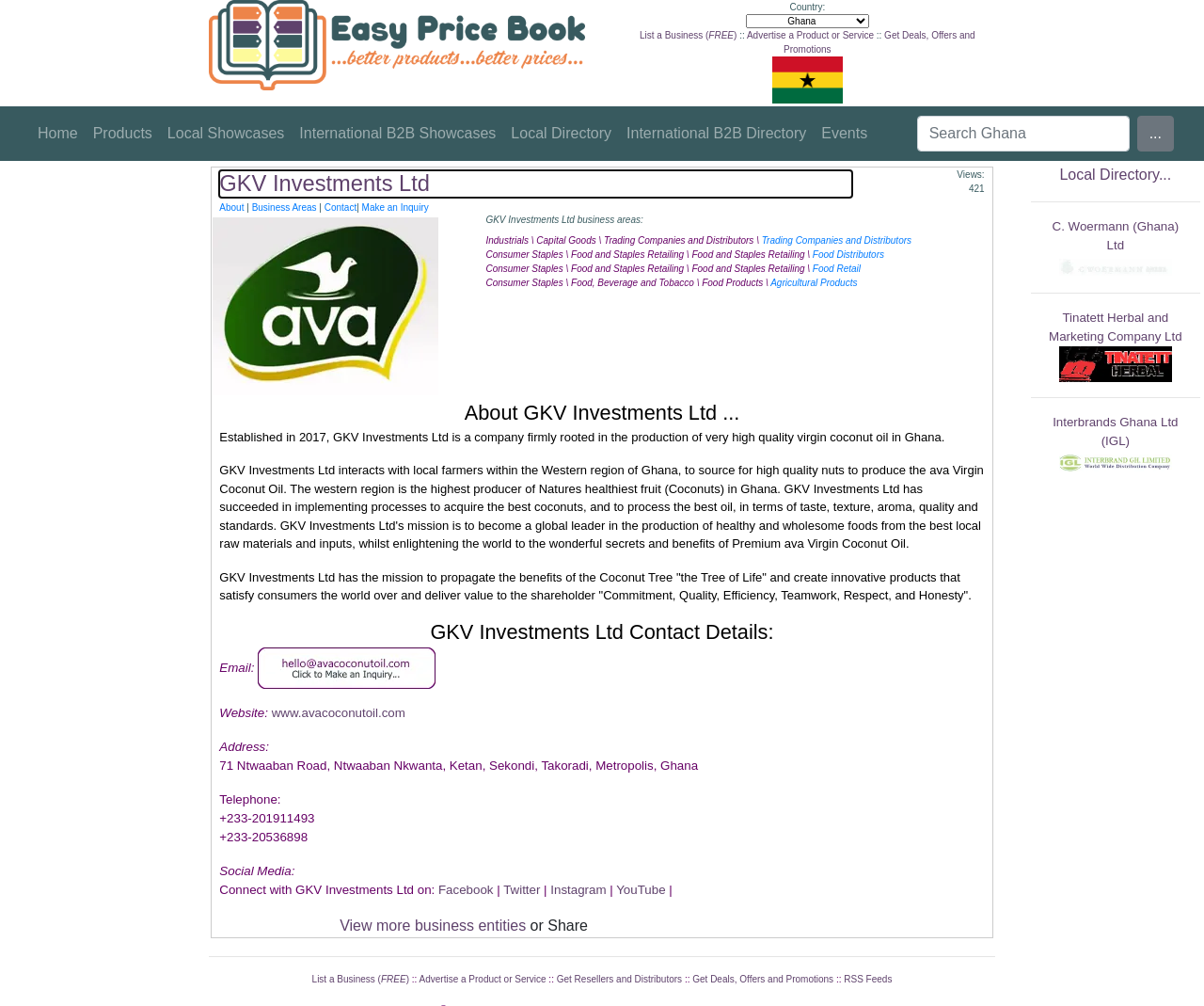Could you locate the bounding box coordinates for the section that should be clicked to accomplish this task: "View more business entities".

[0.282, 0.912, 0.437, 0.928]